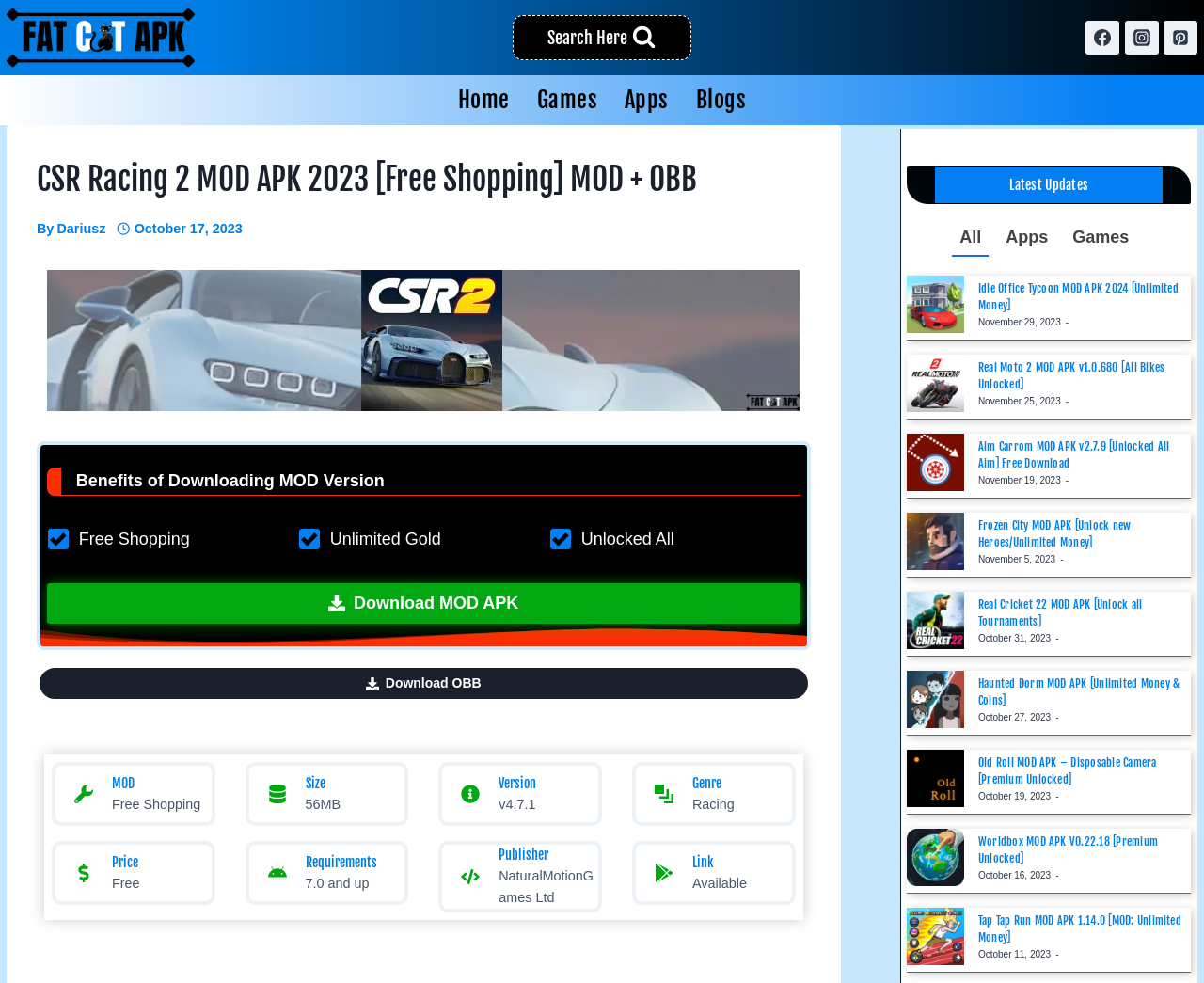Identify the bounding box coordinates for the element that needs to be clicked to fulfill this instruction: "Search for something". Provide the coordinates in the format of four float numbers between 0 and 1: [left, top, right, bottom].

[0.455, 0.027, 0.521, 0.048]